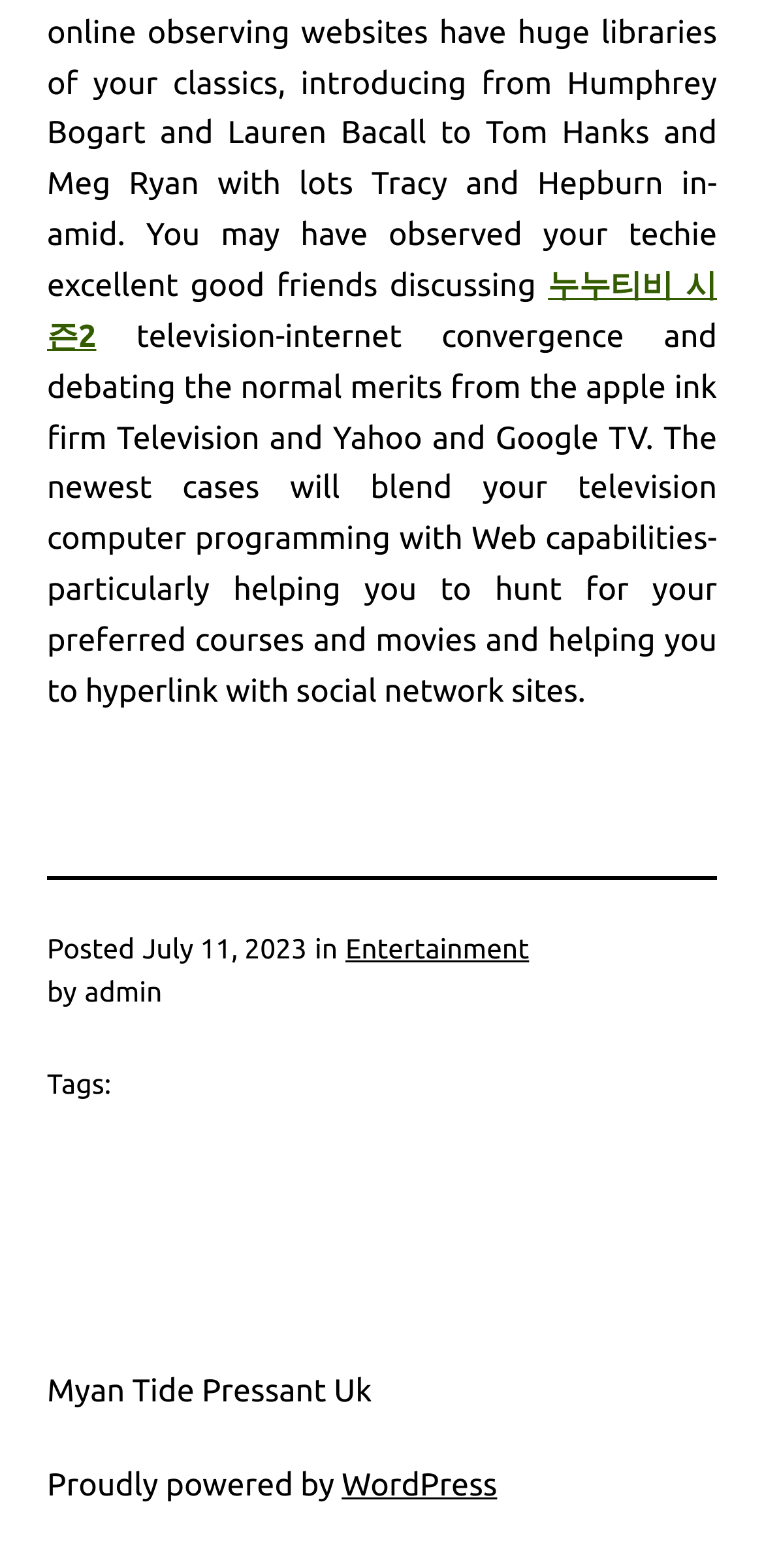Please provide a comprehensive answer to the question based on the screenshot: When was the latest article posted?

The posting date of the latest article can be found by looking at the time element with the text 'July 11, 2023' which is located below the StaticText element with the text 'Posted'.